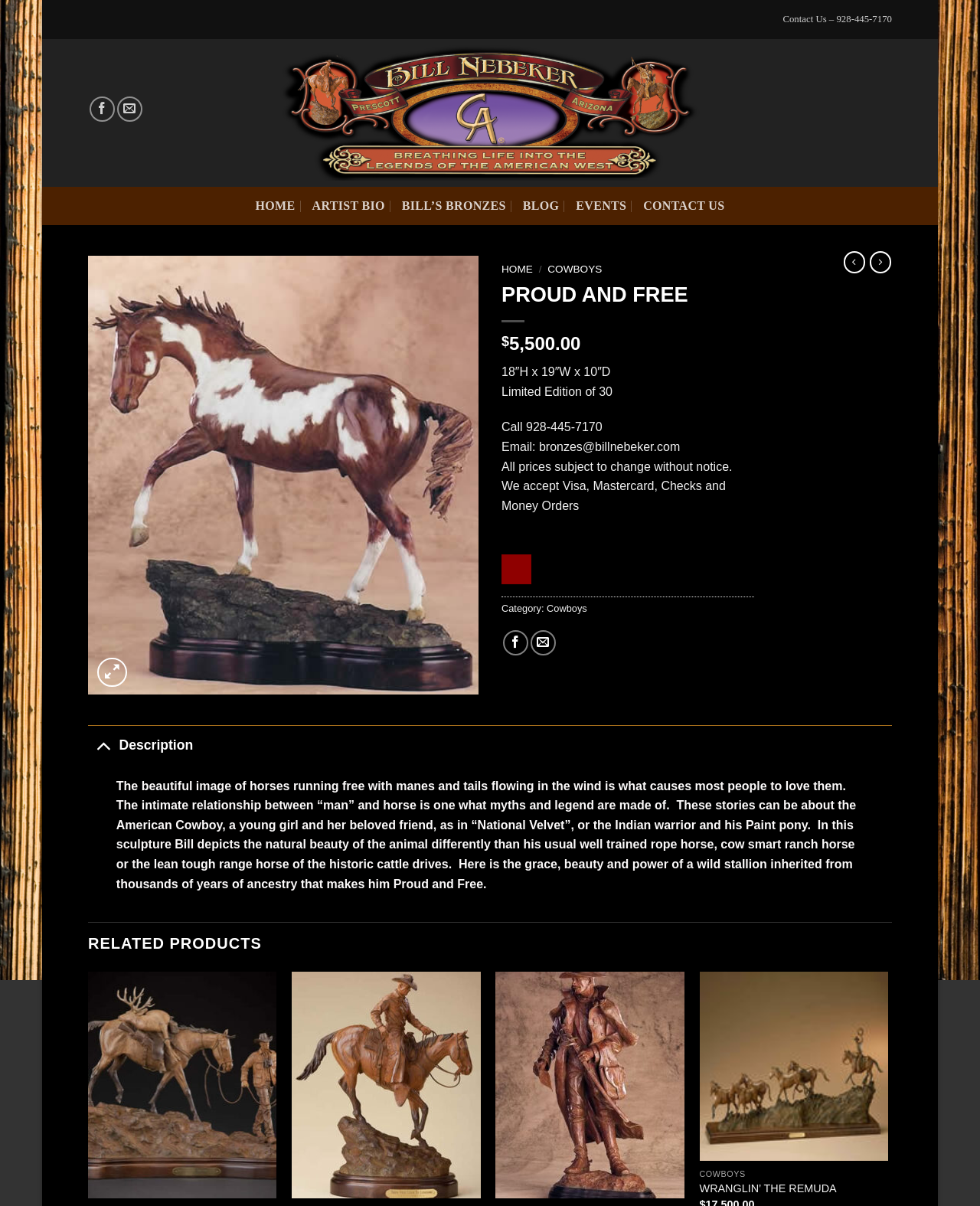What is the price of the sculpture?
Refer to the image and respond with a one-word or short-phrase answer.

$5,500.00